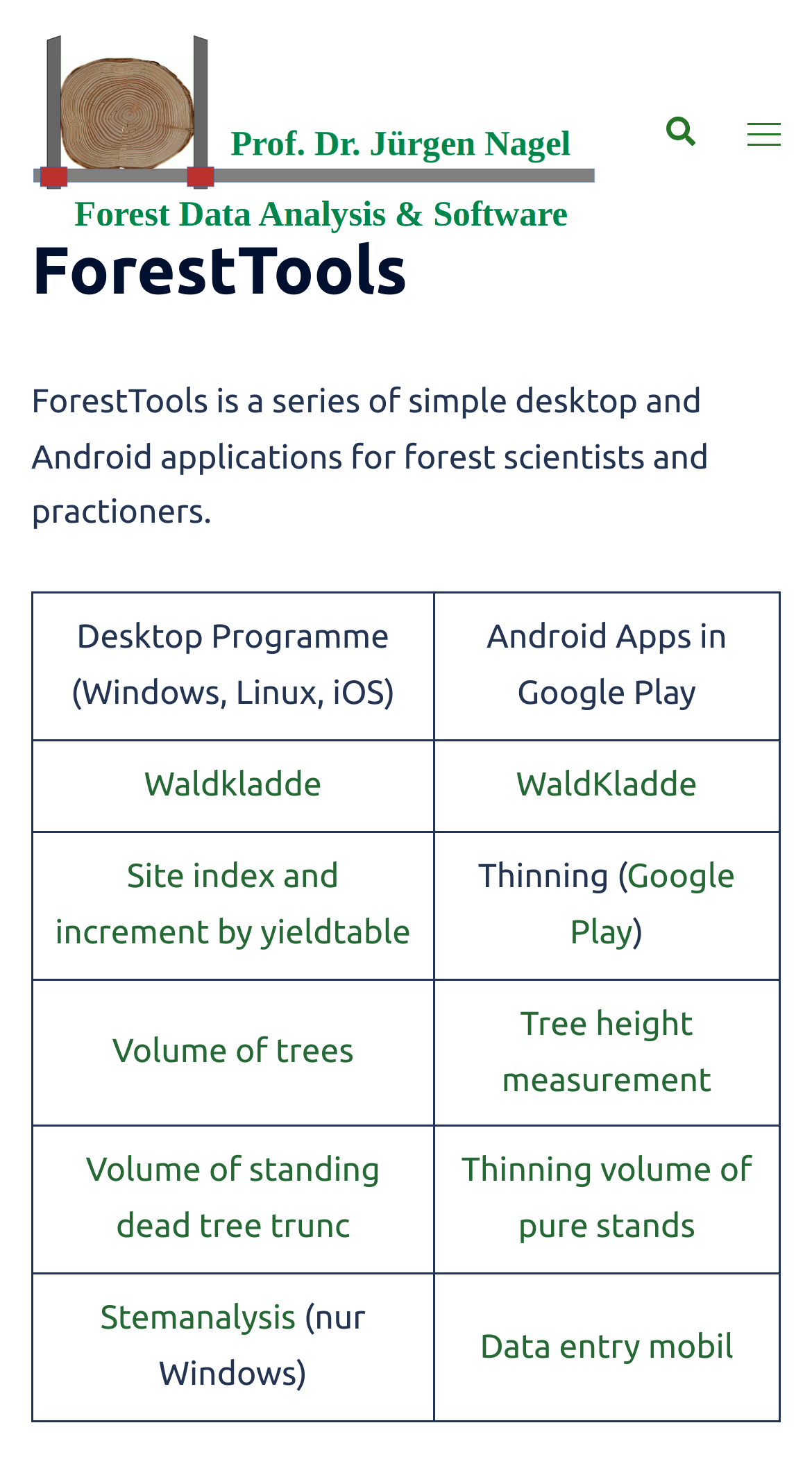Offer a detailed account of what is visible on the webpage.

The webpage is titled "ForestTools – J. Nagel Forest Data Analysis & Software" and features a prominent logo image at the top left corner. Below the logo, there is a header section with the title "ForestTools" in a large font. 

To the right of the logo, there are three links: "J. Nagel Forest Data Analysis & Software", "Search", and "Toggle menu". The "Toggle menu" link is located at the top right corner of the page.

Below the header section, there is a brief description of ForestTools, stating that it is a series of simple desktop and Android applications for forest scientists and practitioners.

The main content of the page is a table with five rows, each containing two grid cells. The table lists various applications and tools provided by ForestTools, including desktop programs, Android apps, and calculators for forest-related tasks. Each grid cell contains a link to a specific tool or application, with descriptive text such as "Desktop Programme (Windows, Linux, iOS)" or "Tree height measurement". The links are scattered throughout the table, with some located on the left side and others on the right side.

There are no images on the page apart from the logo and a few small icons associated with the links. The overall layout is organized, with clear headings and concise text, making it easy to navigate and find specific information.